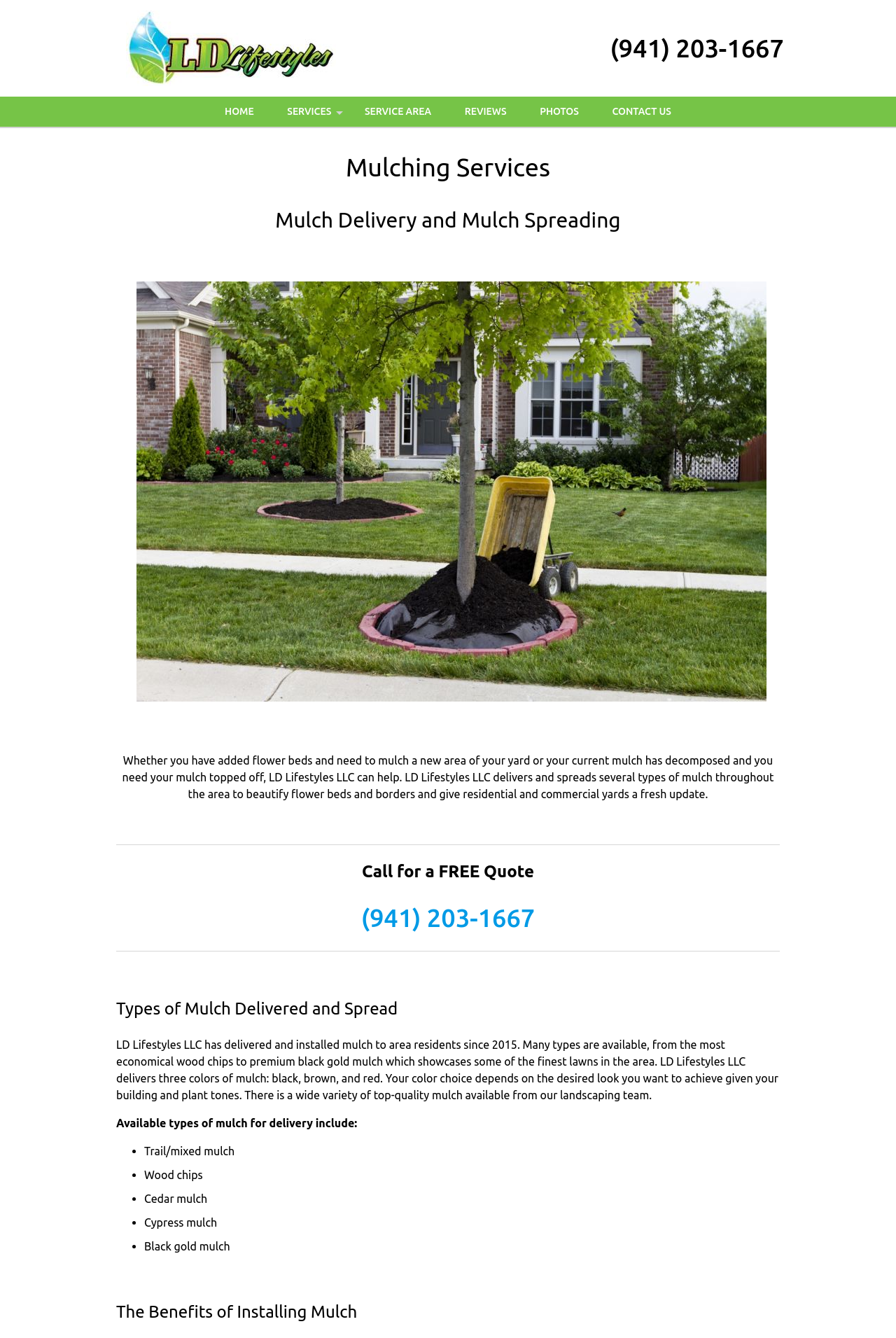What is the purpose of installing mulch?
From the details in the image, provide a complete and detailed answer to the question.

I read the text under the heading 'Mulch Delivery and Mulch Spreading', which states that LD Lifestyles LLC delivers and spreads several types of mulch to 'beautify flower beds and borders and give residential and commercial yards a fresh update'.